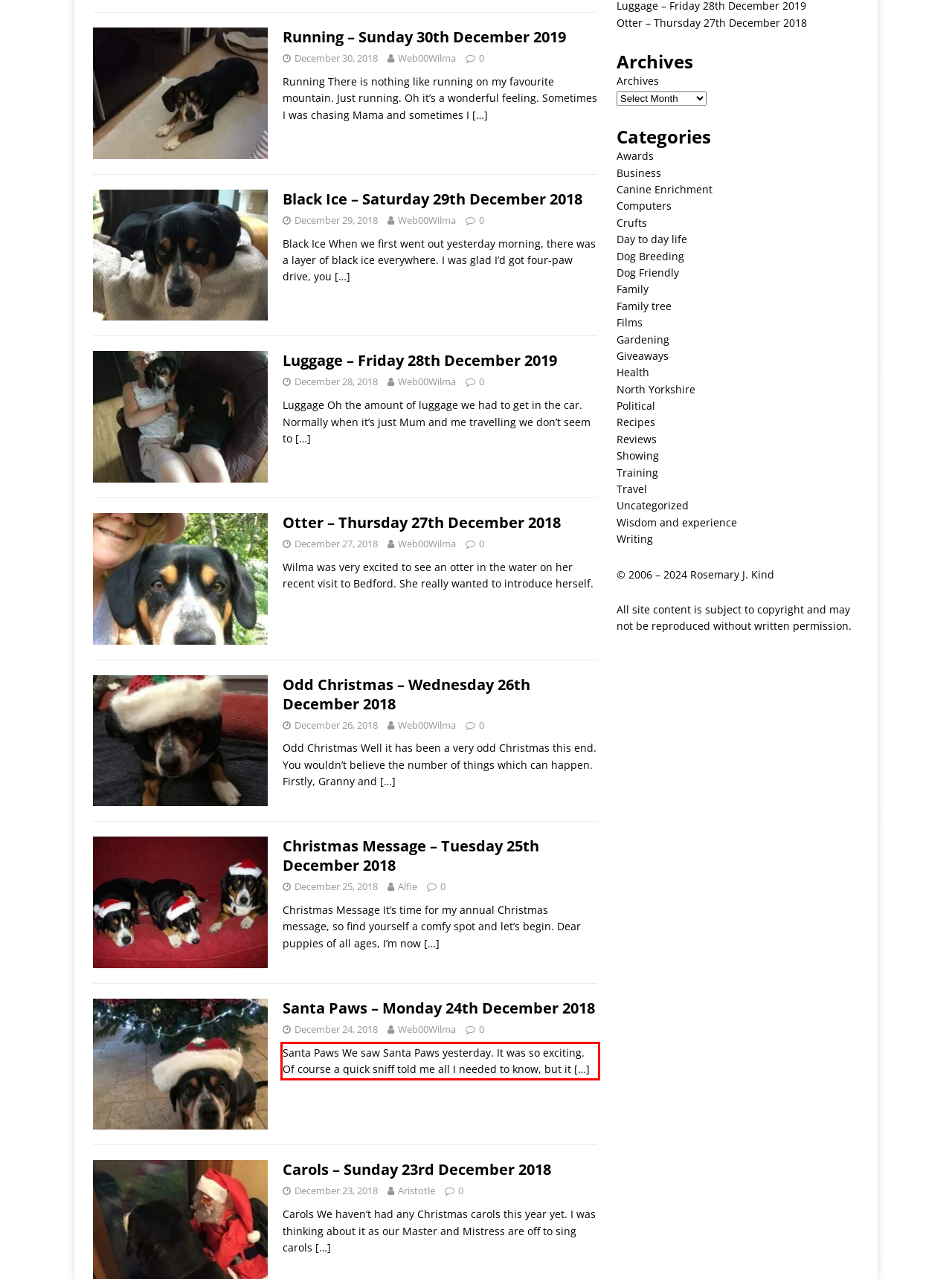Analyze the webpage screenshot and use OCR to recognize the text content in the red bounding box.

Santa Paws We saw Santa Paws yesterday. It was so exciting. Of course a quick sniff told me all I needed to know, but it […]